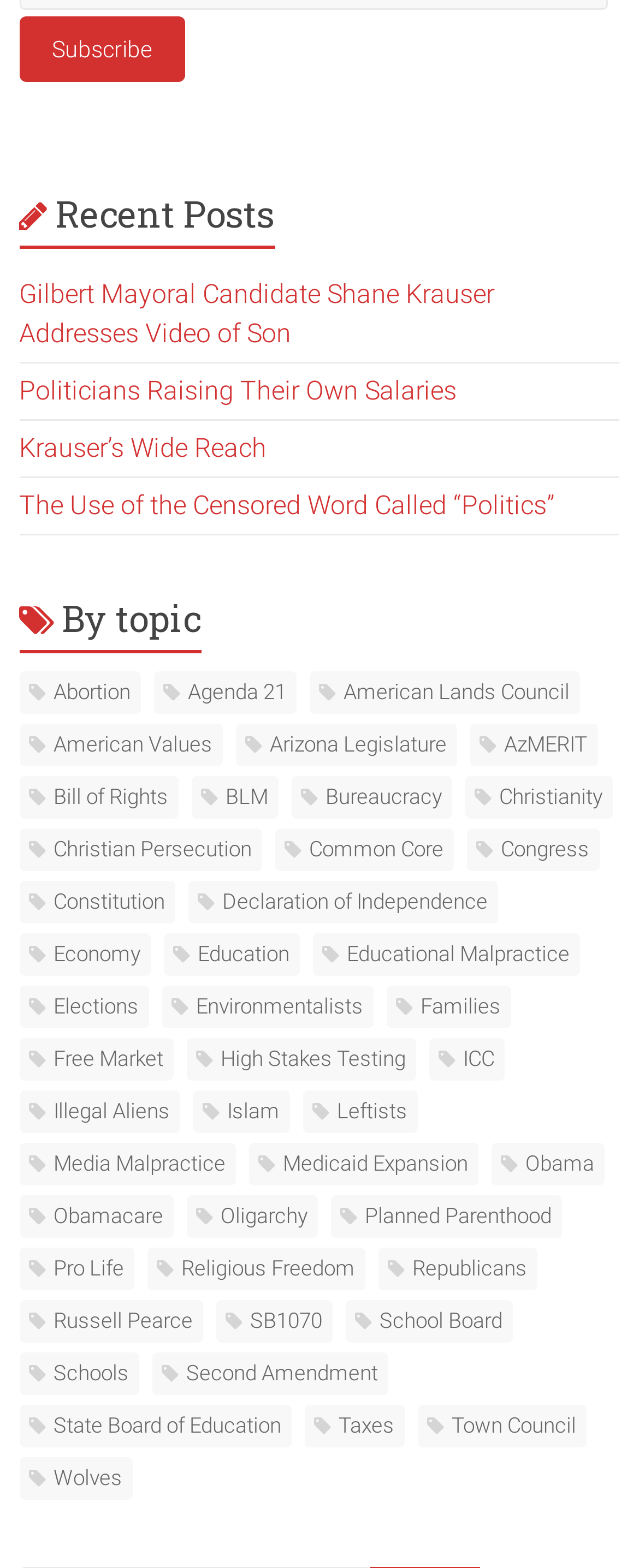Can you specify the bounding box coordinates for the region that should be clicked to fulfill this instruction: "Read the recent post about Gilbert Mayoral Candidate Shane Krauser".

[0.03, 0.177, 0.774, 0.222]